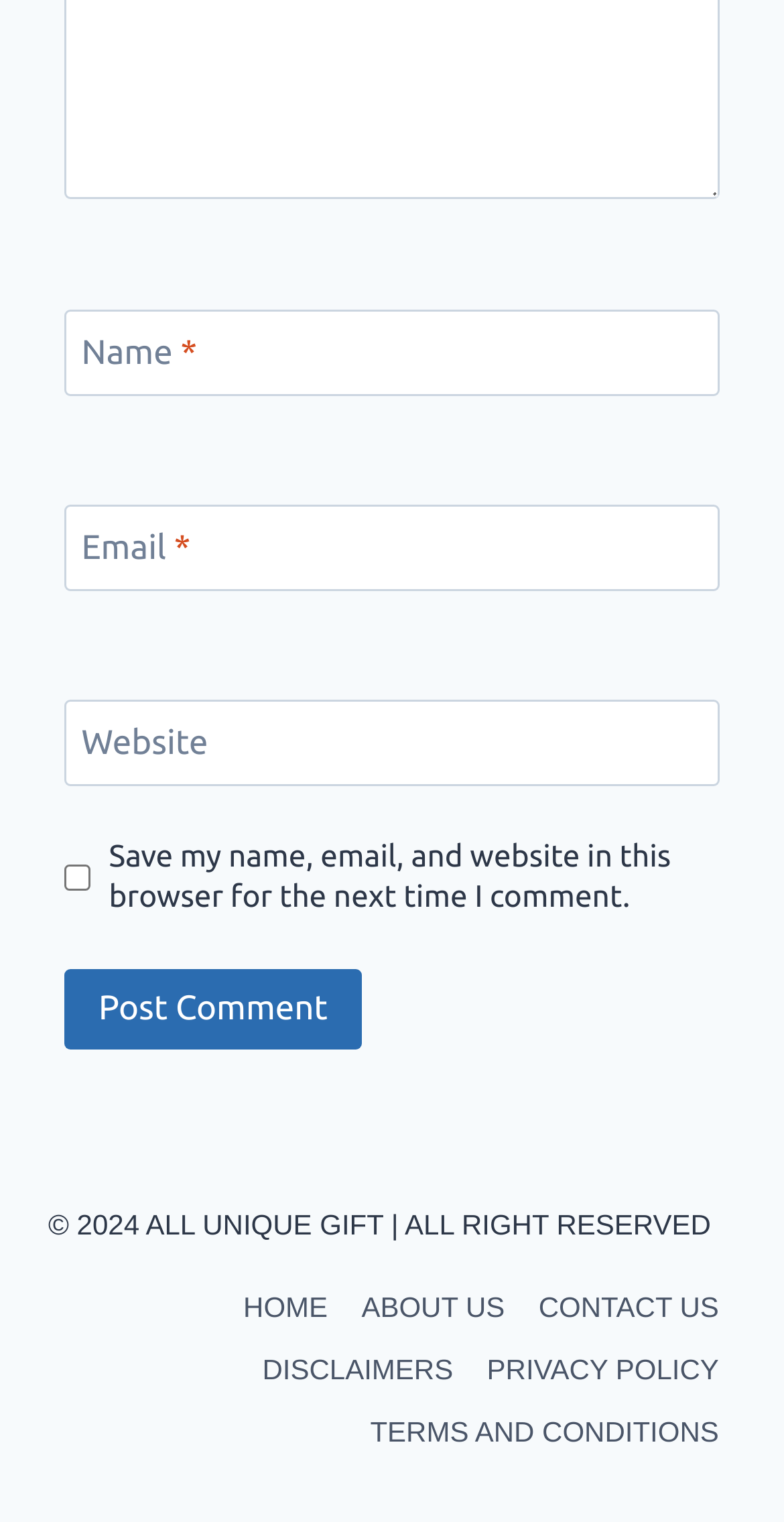Please give a one-word or short phrase response to the following question: 
What is the purpose of the checkbox?

Save comment info